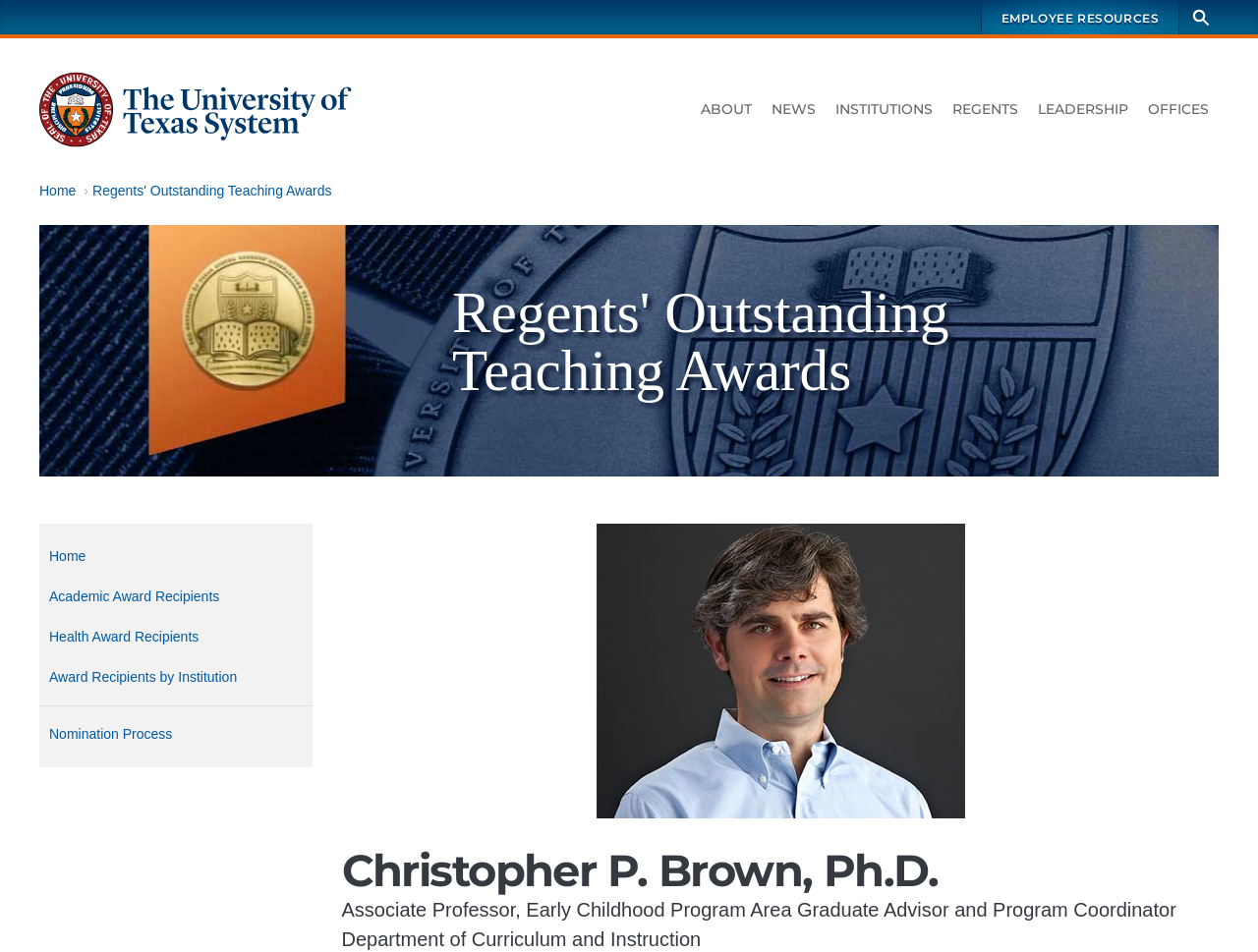Please identify the bounding box coordinates of the element I need to click to follow this instruction: "View the photo of Christopher Brown".

[0.284, 0.55, 0.956, 0.859]